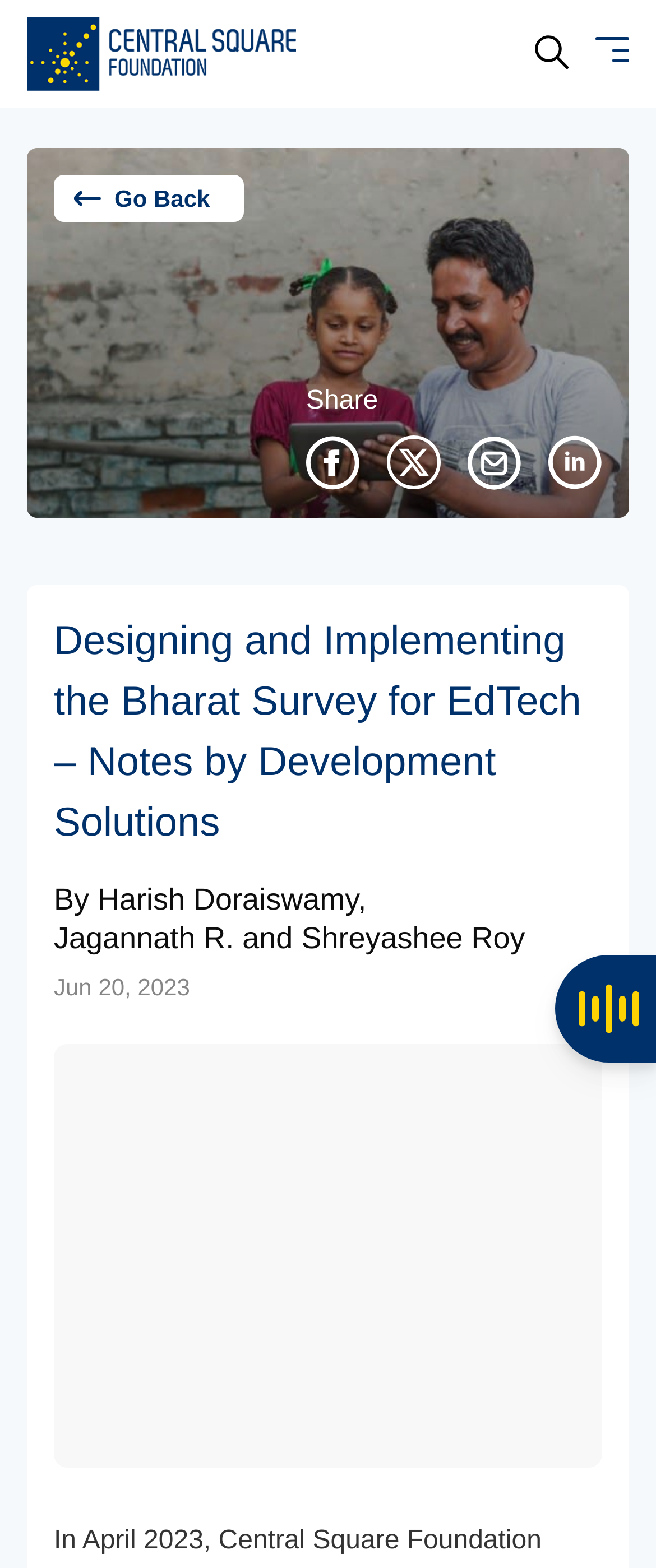Find the bounding box coordinates for the HTML element described as: "Go Back". The coordinates should consist of four float values between 0 and 1, i.e., [left, top, right, bottom].

[0.082, 0.112, 0.371, 0.142]